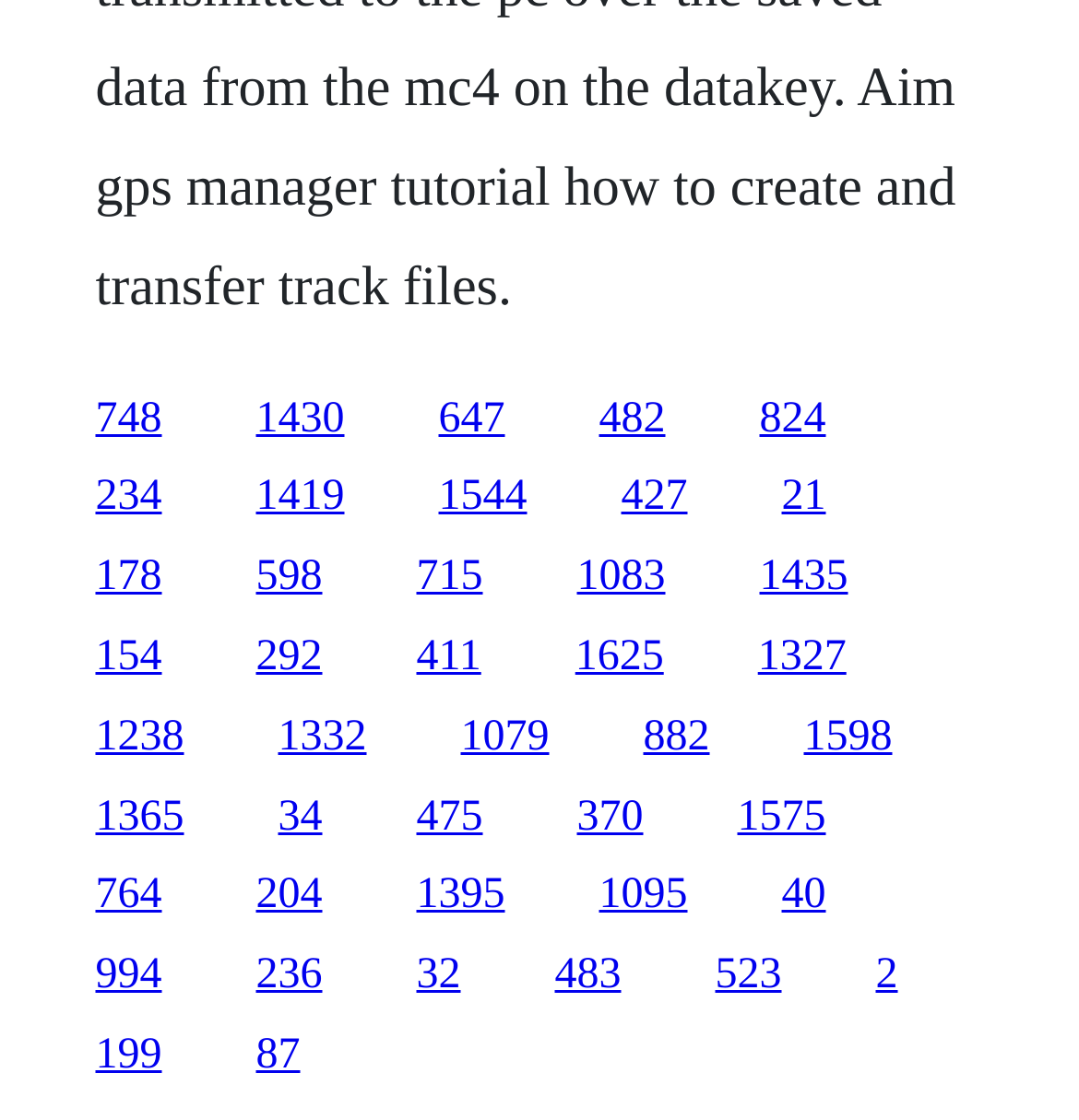From the webpage screenshot, predict the bounding box of the UI element that matches this description: "1430".

[0.237, 0.352, 0.319, 0.394]